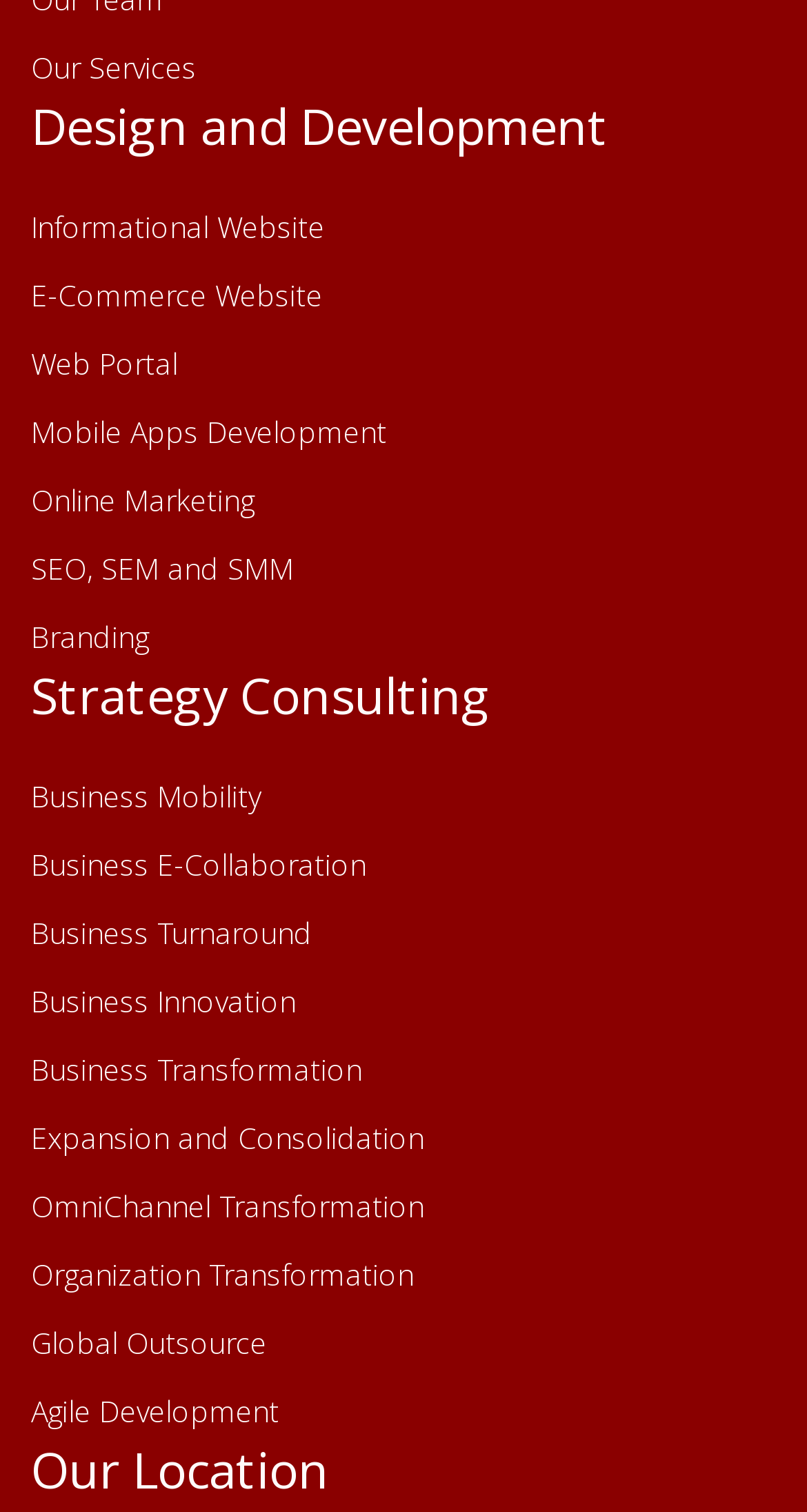Provide the bounding box coordinates of the section that needs to be clicked to accomplish the following instruction: "Check out E-Commerce Website."

[0.038, 0.173, 0.962, 0.218]